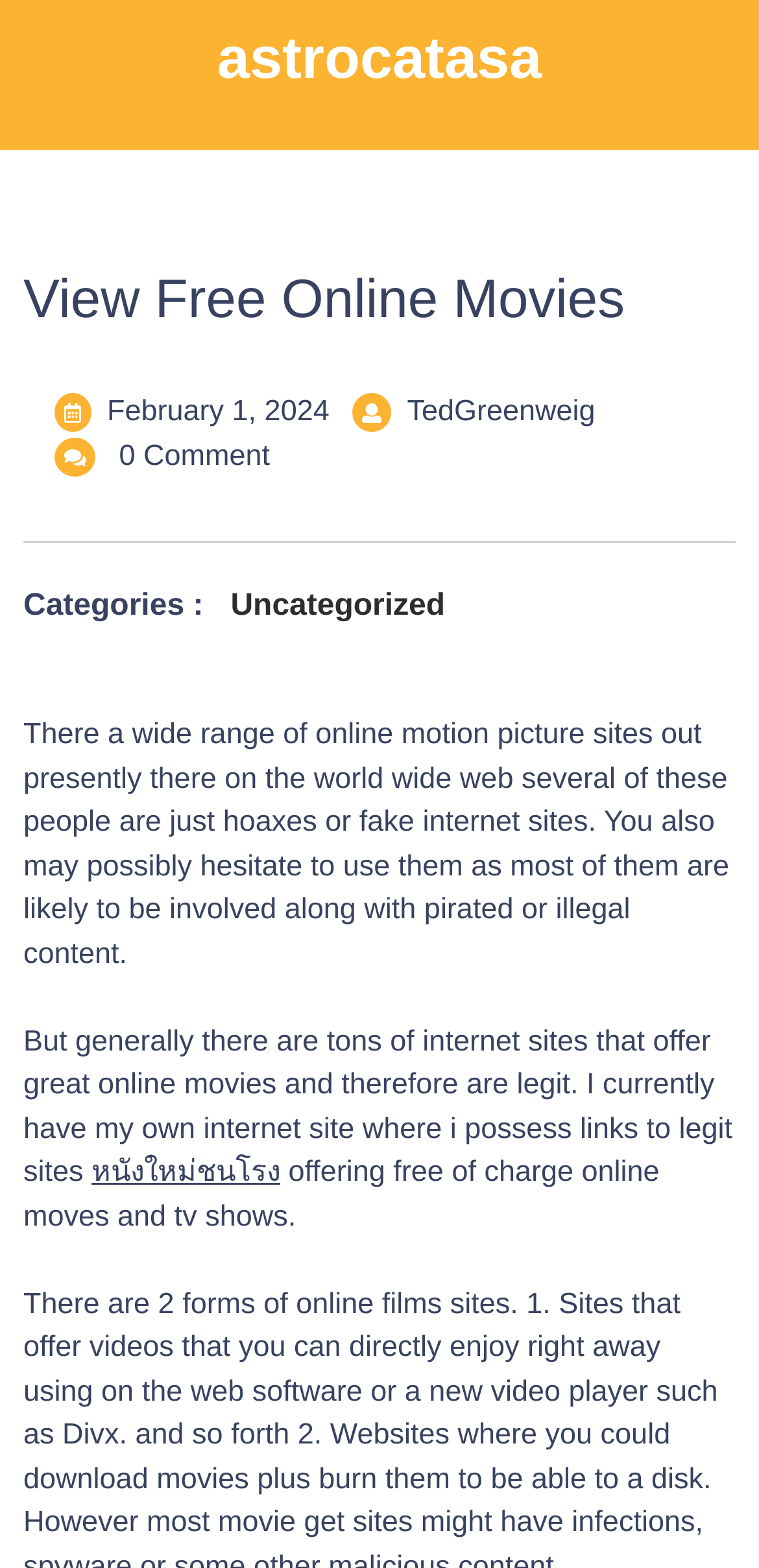Given the webpage screenshot, identify the bounding box of the UI element that matches this description: "TedGreenweigView Free Online Movies".

[0.536, 0.252, 0.784, 0.273]